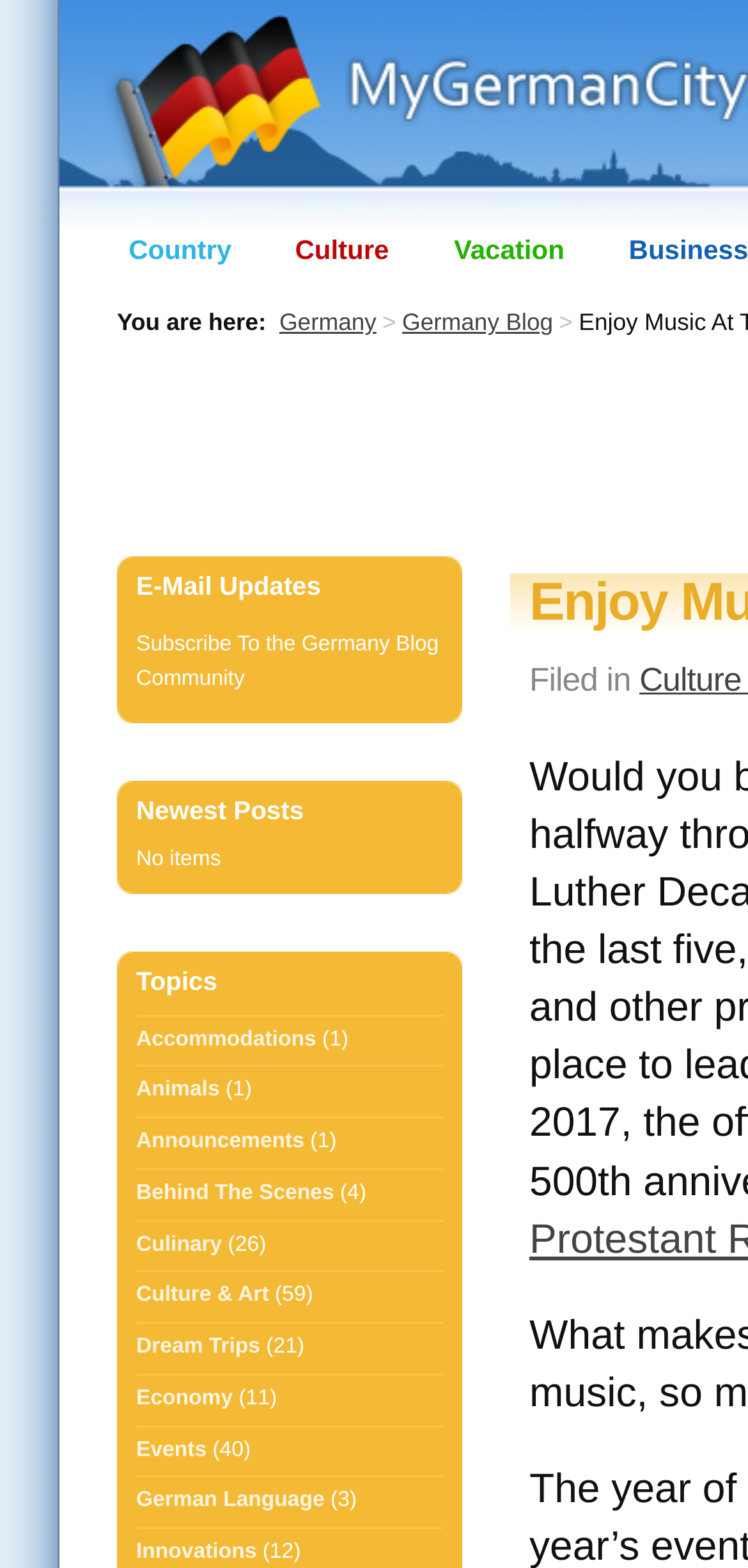What is the theme of Luther Decade events in 2012?
Using the information from the image, provide a comprehensive answer to the question.

Based on the webpage's meta description, it is mentioned that the theme of Luther Decade events in 2012 is music, which is taking place throughout Thuringia and other towns that were important to the Reformation.